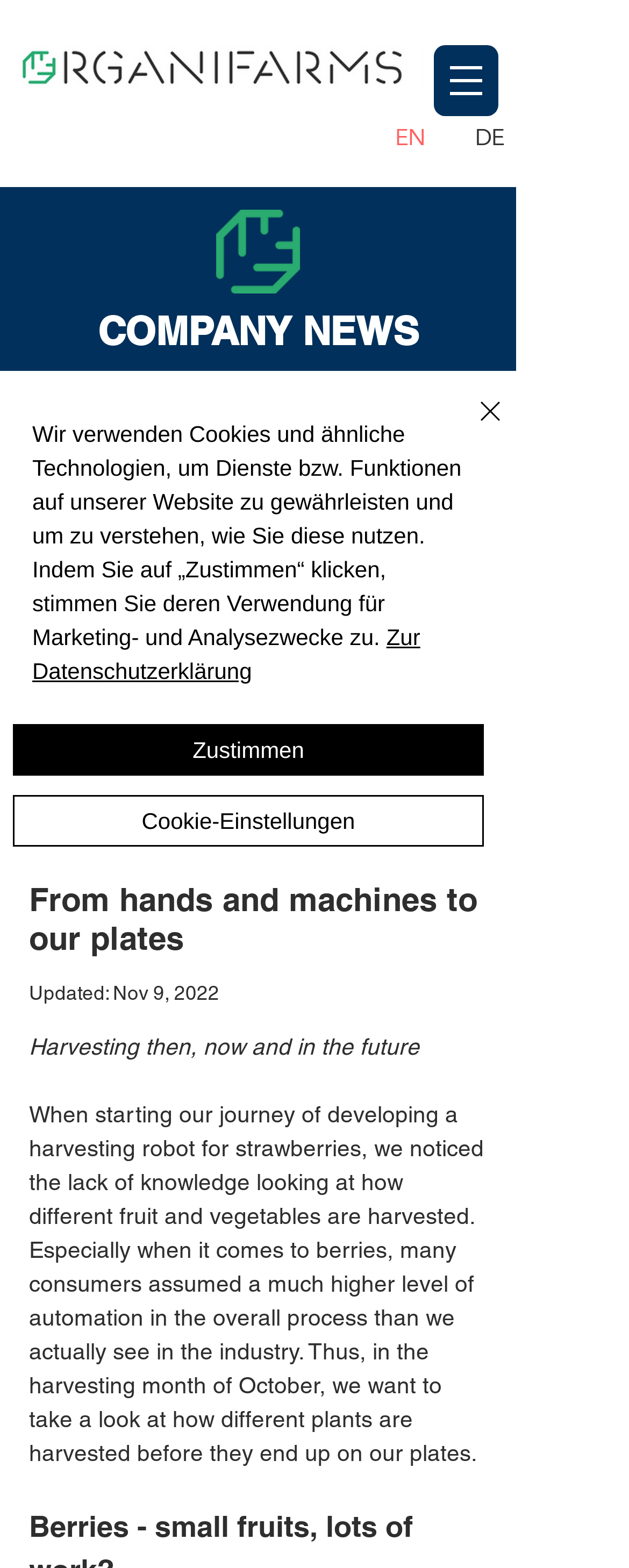Review the image closely and give a comprehensive answer to the question: What is the language currently selected?

The language selector is located in the top-right corner of the webpage, and it currently shows 'English' as the selected language.